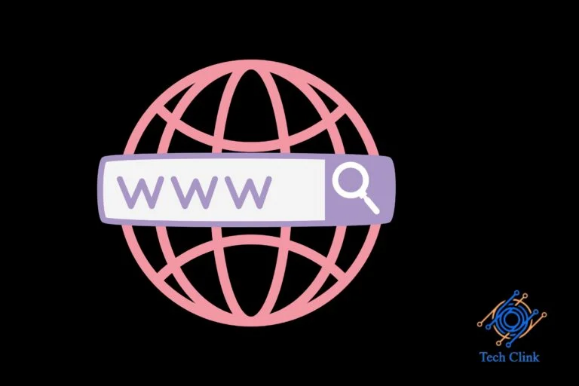Create an extensive caption that includes all significant details of the image.

The image depicts a stylized representation of a globe, symbolizing the interconnected nature of the internet. At the center, there's a prominent search bar featuring the iconic "www" label, accompanied by a search magnifying glass icon, emphasizing the theme of web navigation and resource searching. The background is a solid black, which contrasts with the vibrant colors of the globe and search bar, enhancing their visibility. Additionally, a logo in the bottom right corner identifies the source as "Tech Clink," suggesting a focus on technology-related content or solutions. This imagery aligns well with discussions about common browser issues, such as the "No Valid sources are available for this video" error, and reflects the overarching objective of providing effective solutions for users experiencing difficulties accessing online video content.